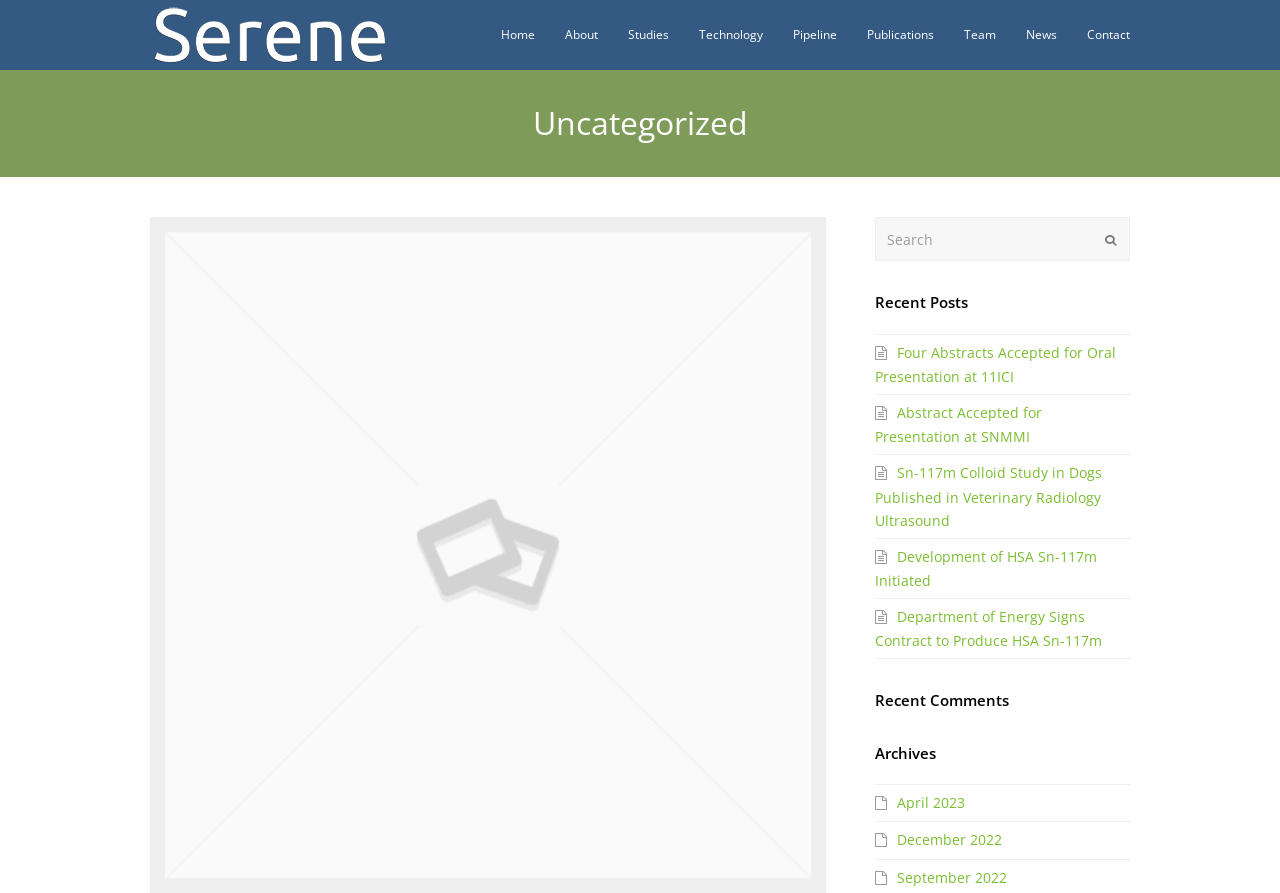Locate the bounding box coordinates of the element I should click to achieve the following instruction: "View the archives for April 2024".

None